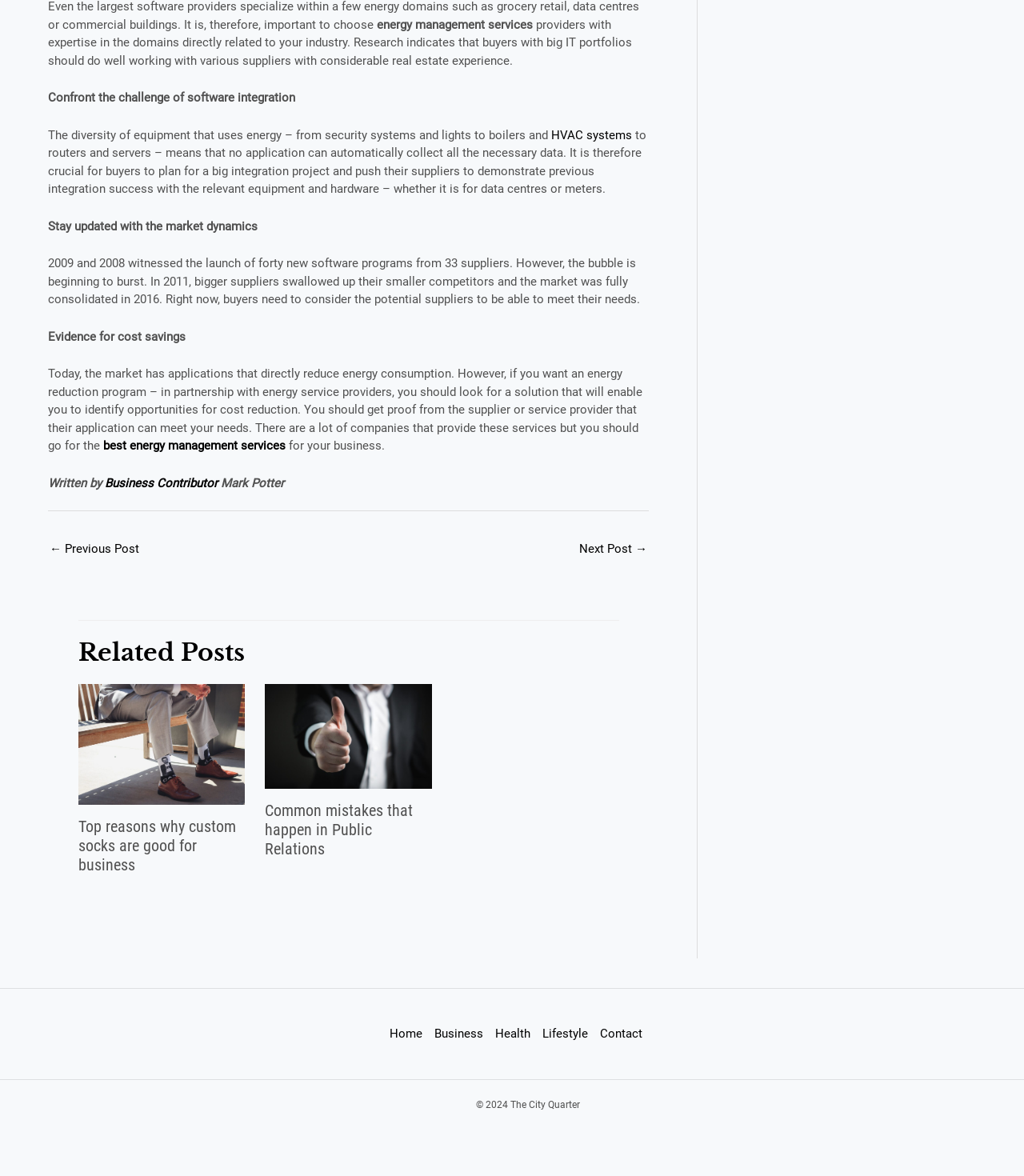Please specify the bounding box coordinates of the clickable region necessary for completing the following instruction: "Click on 'best energy management services'". The coordinates must consist of four float numbers between 0 and 1, i.e., [left, top, right, bottom].

[0.101, 0.373, 0.279, 0.385]